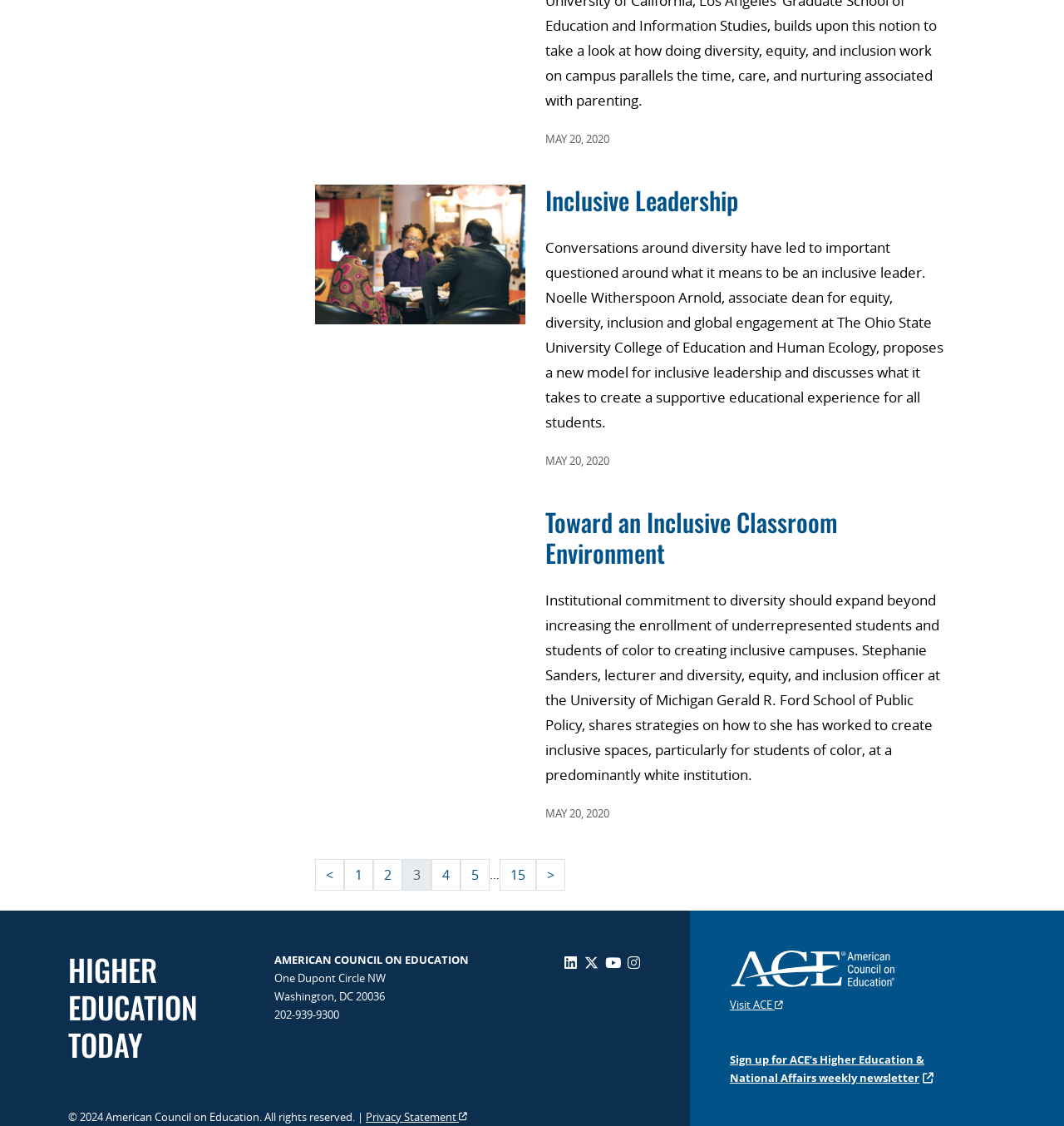Respond with a single word or phrase to the following question: What is the purpose of the link 'Sign up for ACE’s Higher Education & National Affairs weekly newsletter'

To sign up for a newsletter